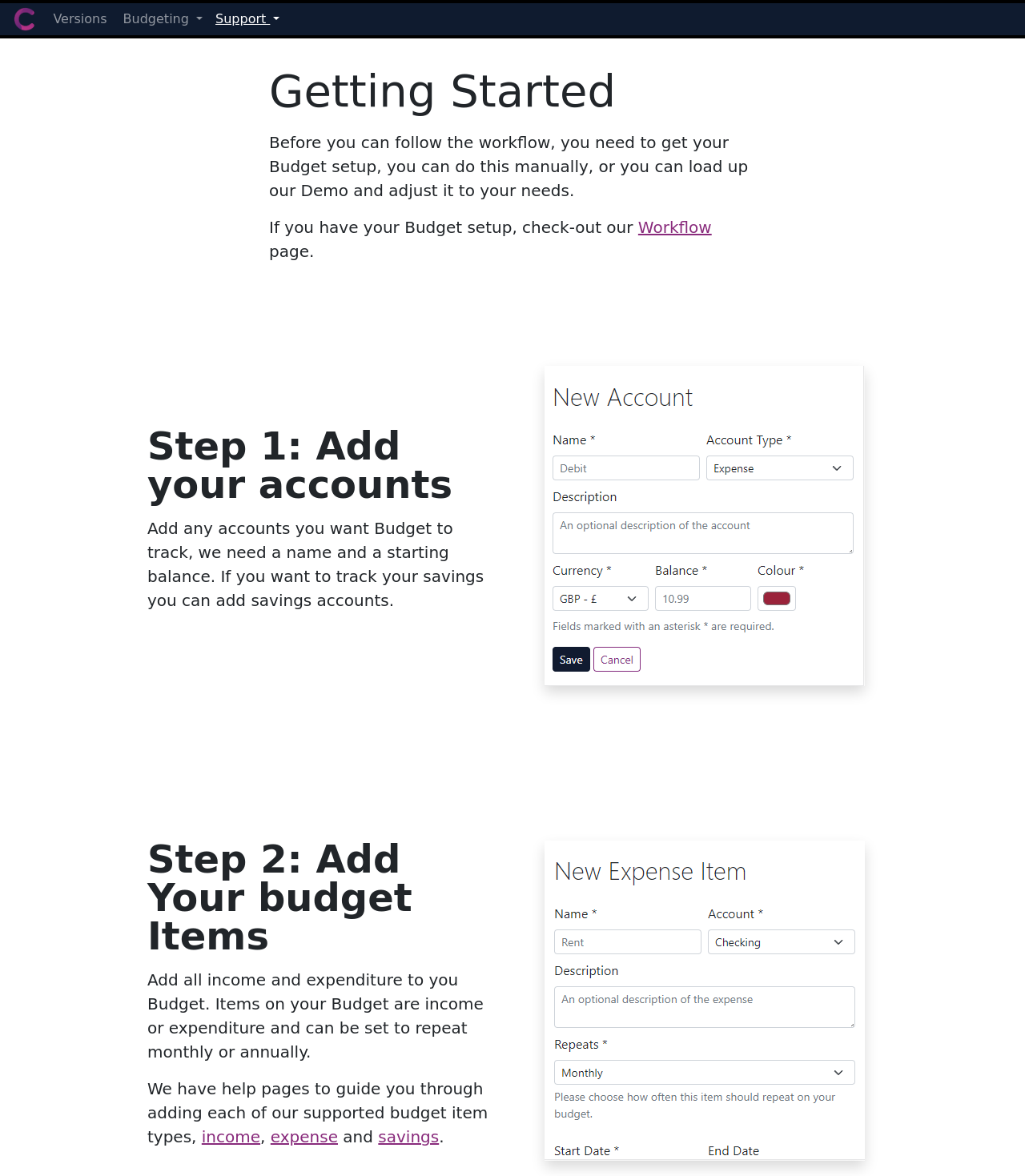Respond to the question below with a concise word or phrase:
What types of budget items can be added?

Income, expense, savings